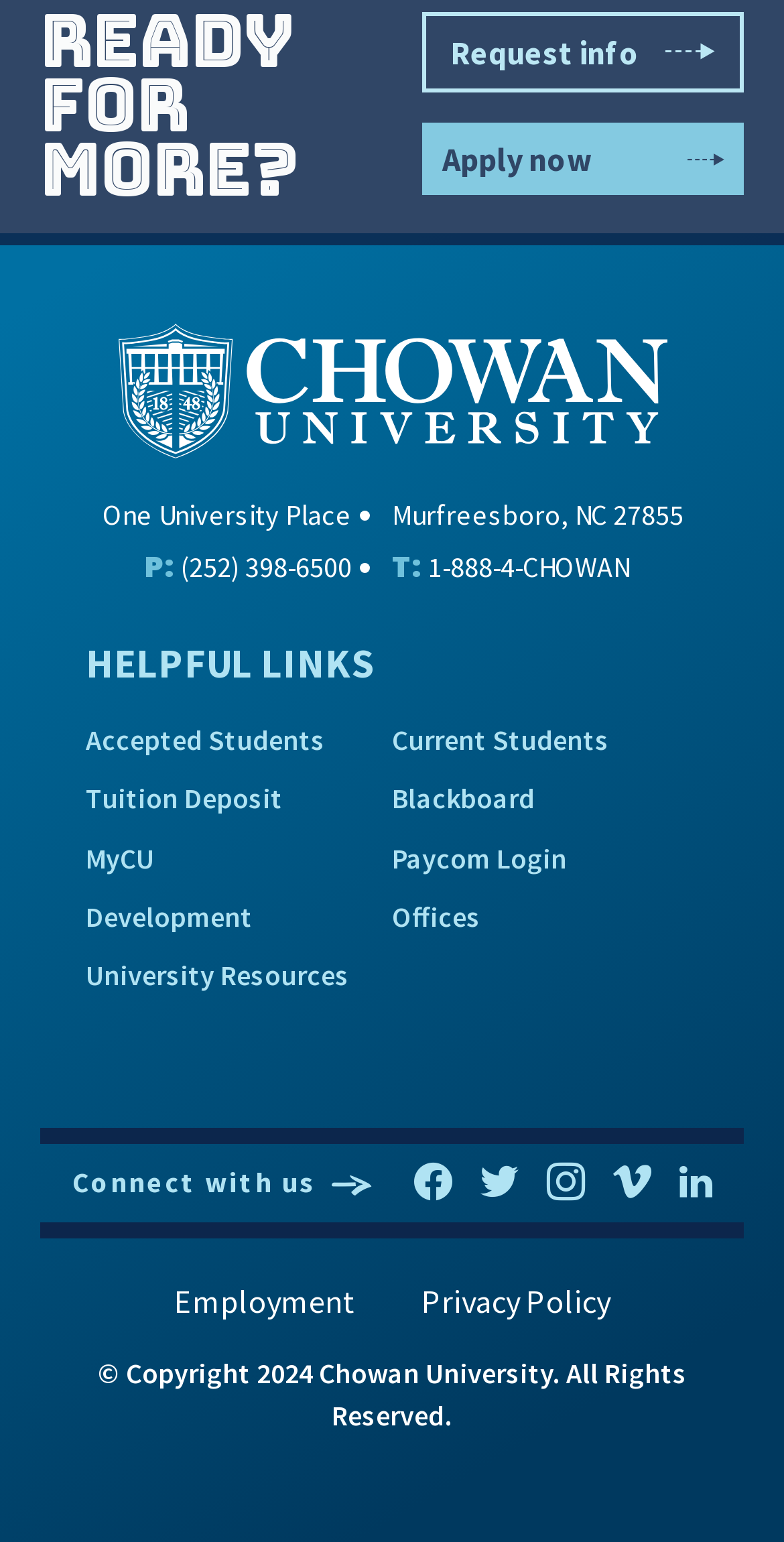Locate the bounding box of the UI element defined by this description: "parent_node: One University Place". The coordinates should be given as four float numbers between 0 and 1, formatted as [left, top, right, bottom].

[0.15, 0.24, 0.85, 0.263]